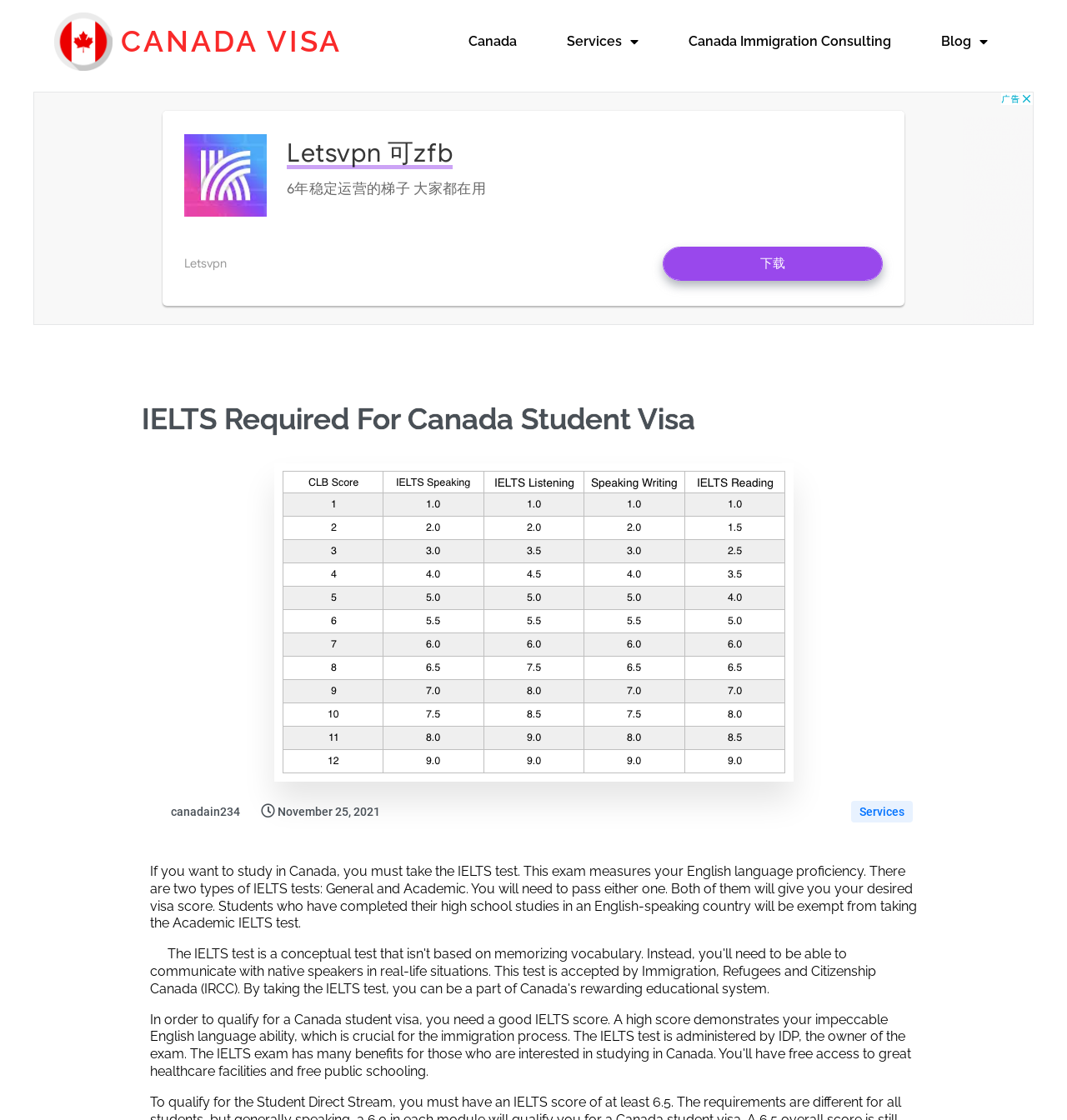Highlight the bounding box coordinates of the element that should be clicked to carry out the following instruction: "Click on NEWS". The coordinates must be given as four float numbers ranging from 0 to 1, i.e., [left, top, right, bottom].

None